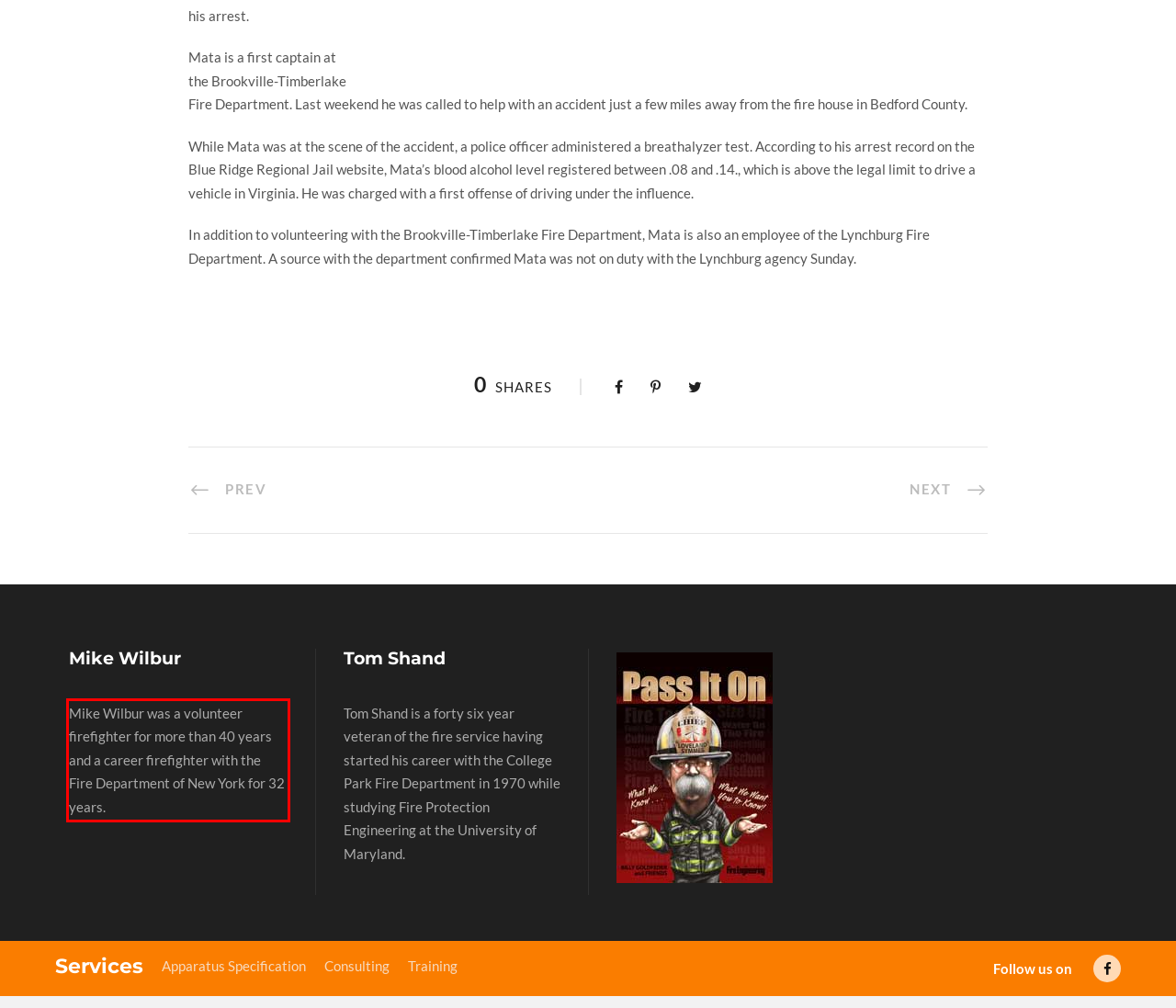Using the provided webpage screenshot, recognize the text content in the area marked by the red bounding box.

Mike Wilbur was a volunteer firefighter for more than 40 years and a career firefighter with the Fire Department of New York for 32 years.